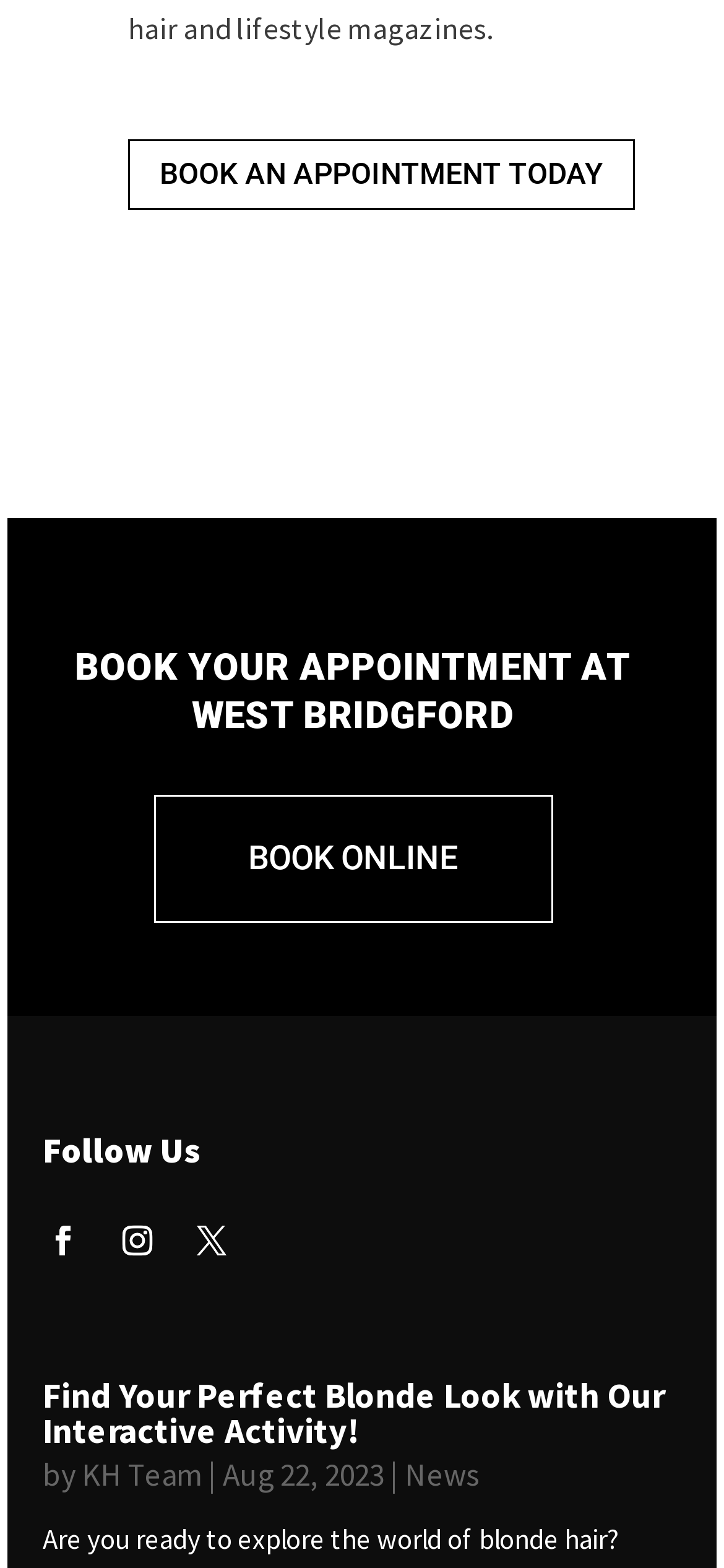Using the details from the image, please elaborate on the following question: When was the article mentioned on this webpage published?

The article mentioned on this webpage was published on August 22, 2023, as indicated by the date 'Aug 22, 2023' below the article title.